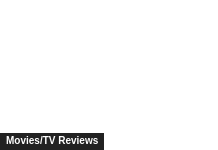What is the purpose of the text 'Movies/TV Reviews'?
Kindly offer a comprehensive and detailed response to the question.

The caption explains that the text 'Movies/TV Reviews' serves as a navigation indicator on the webpage, guiding visitors to explore reviews, insights, and recommendations in the realm of movies and TV series. This purpose is clearly stated in the description, allowing us to infer the answer.